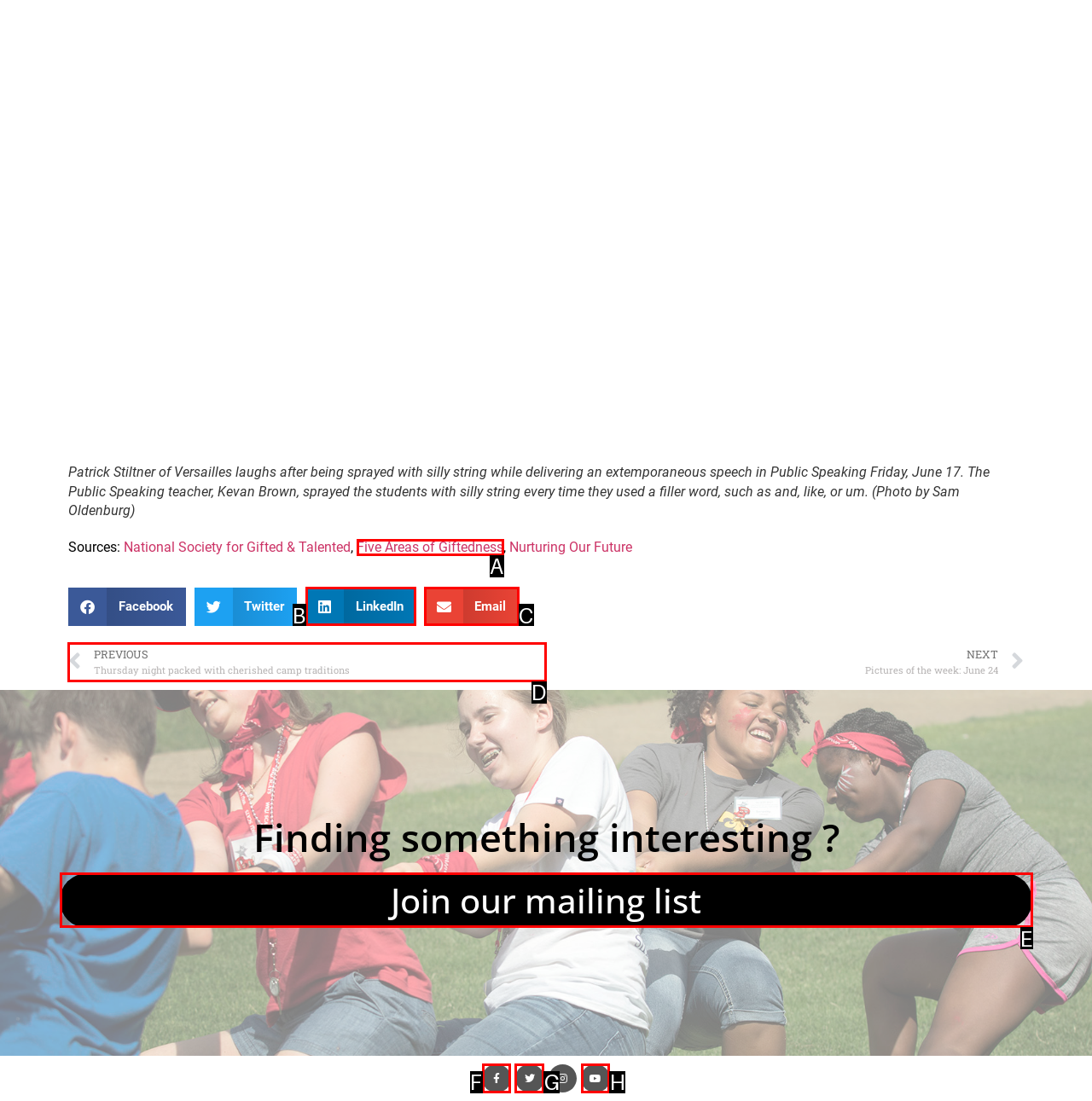Tell me which option I should click to complete the following task: View previous article Answer with the option's letter from the given choices directly.

D